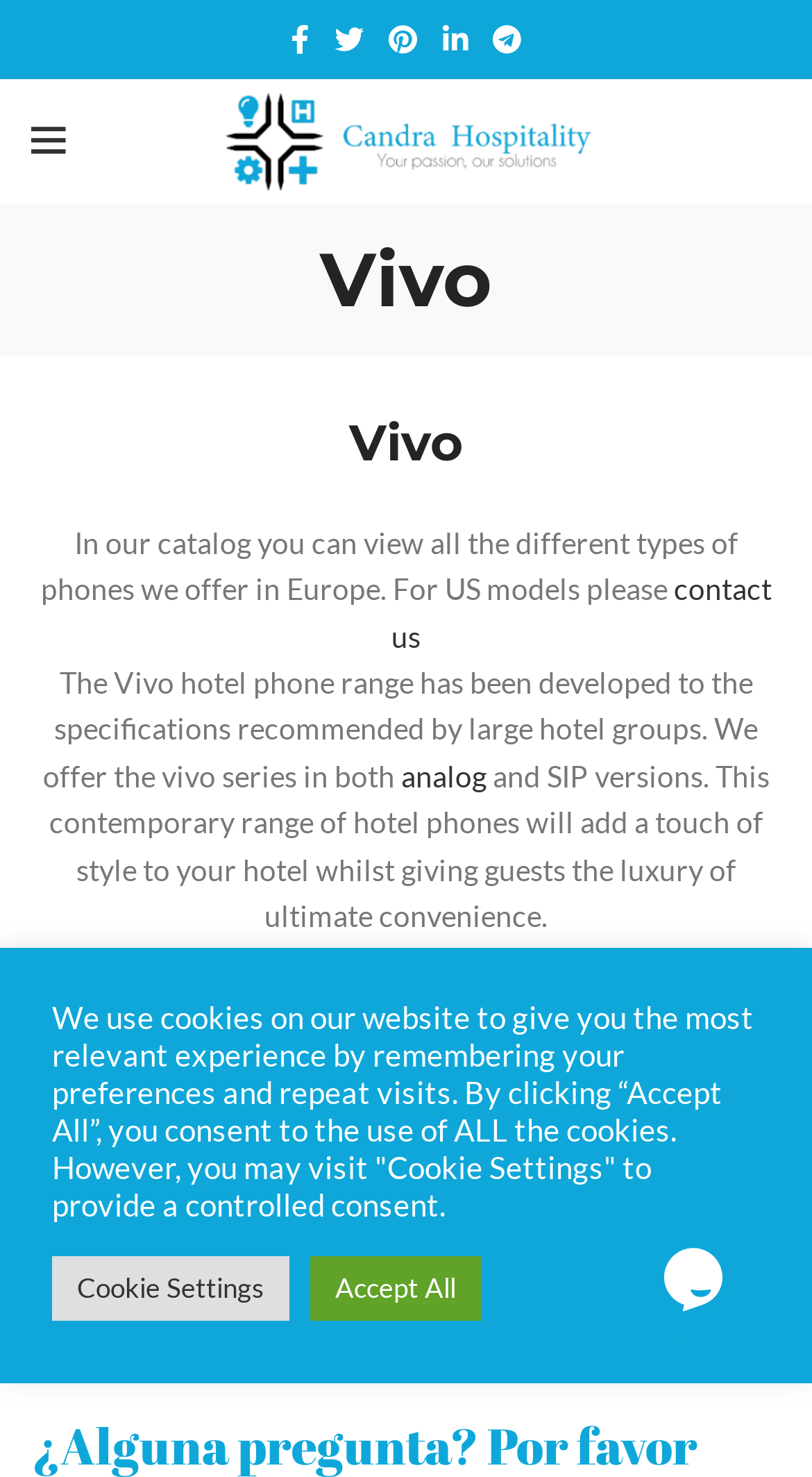Predict the bounding box coordinates of the UI element that matches this description: "aria-label="Pinterest social link"". The coordinates should be in the format [left, top, right, bottom] with each value between 0 and 1.

[0.463, 0.008, 0.529, 0.045]